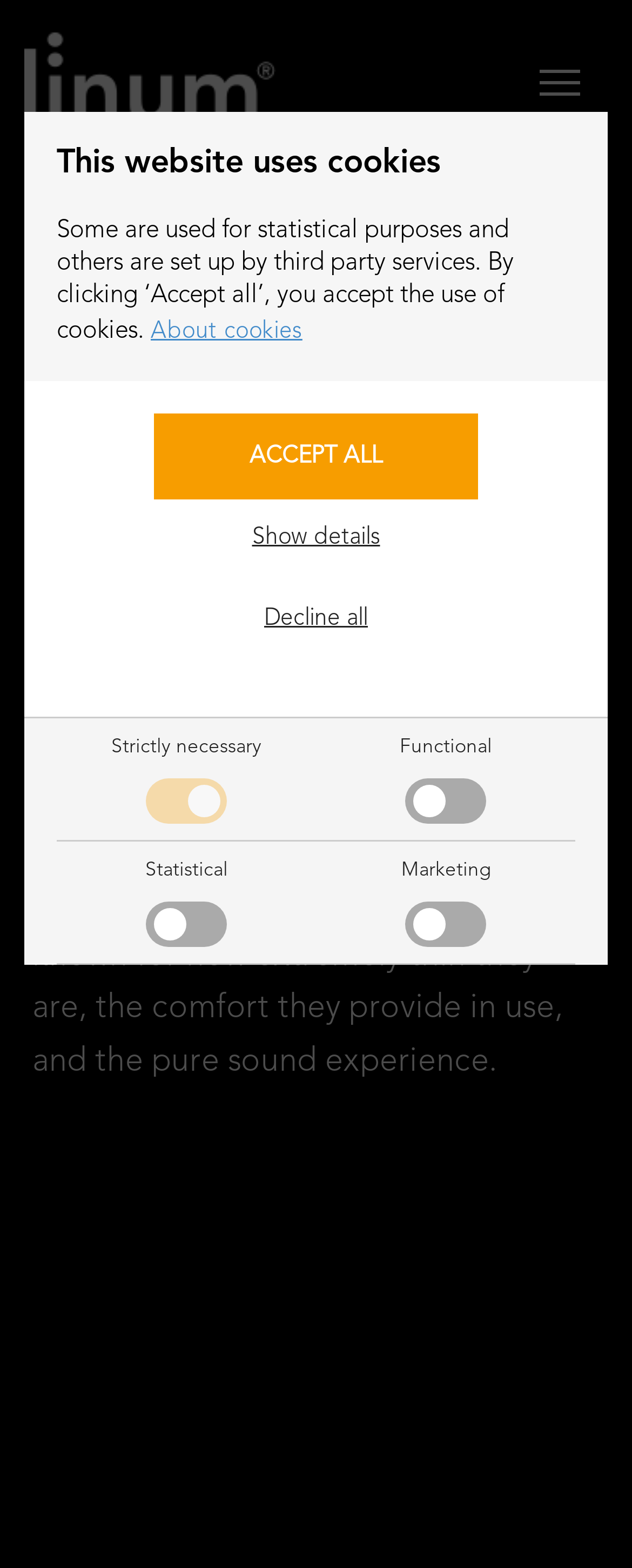Determine the bounding box coordinates of the region I should click to achieve the following instruction: "Click the navigation menu". Ensure the bounding box coordinates are four float numbers between 0 and 1, i.e., [left, top, right, bottom].

[0.038, 0.243, 0.962, 0.457]